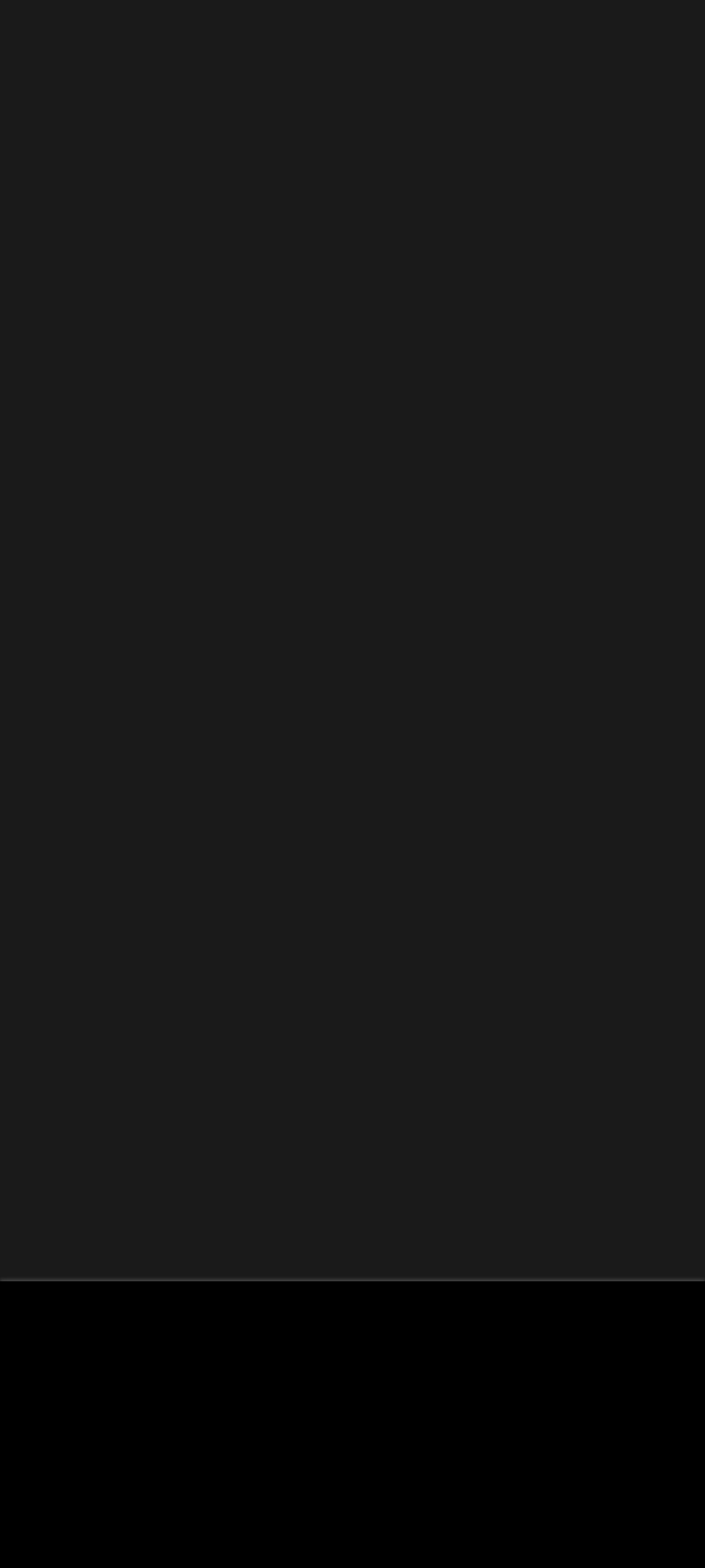What is the name of the company or organization?
Please provide a single word or phrase as the answer based on the screenshot.

Infinite Athlete